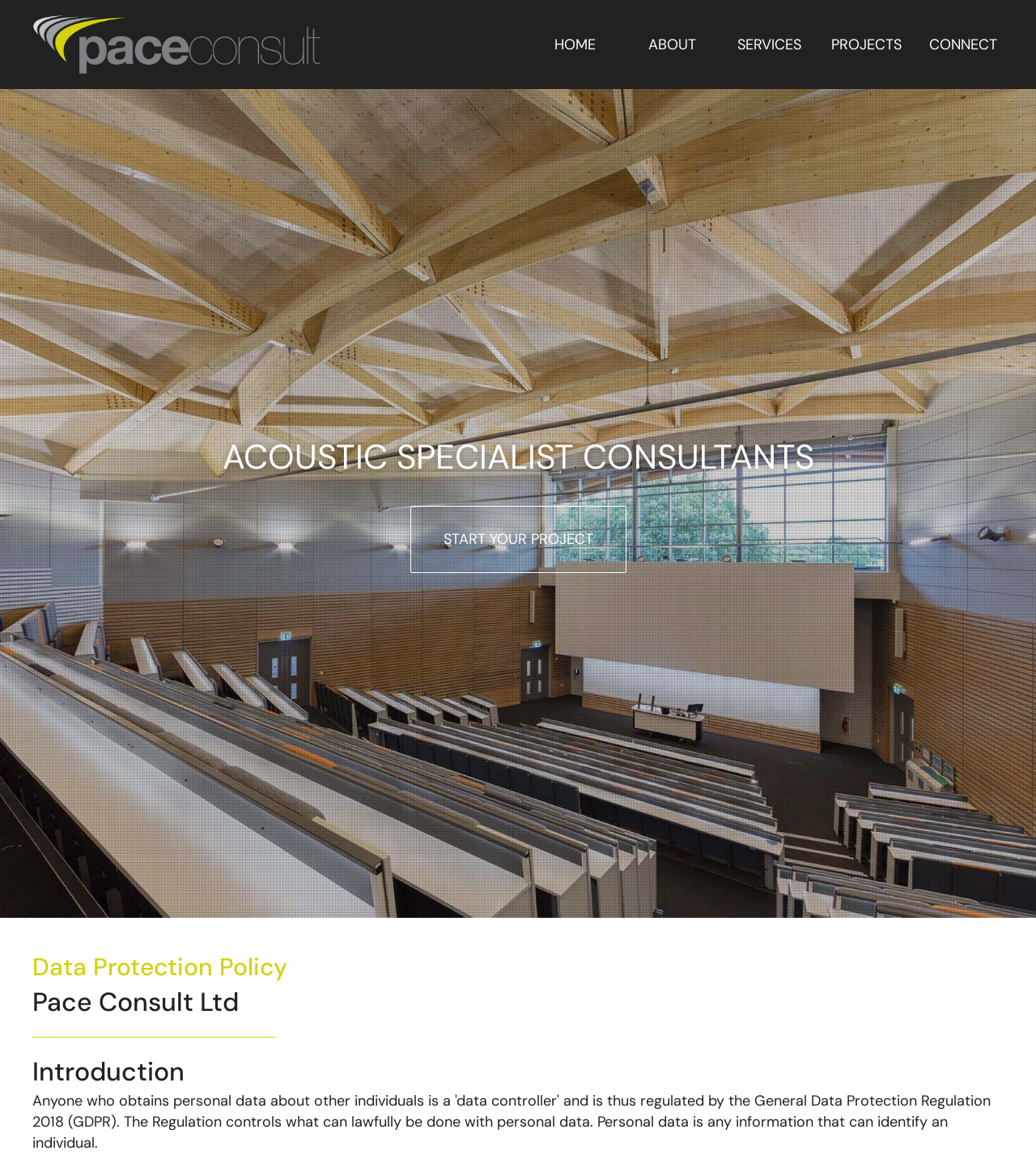Please respond to the question with a concise word or phrase:
What is the company name?

Pace Consult